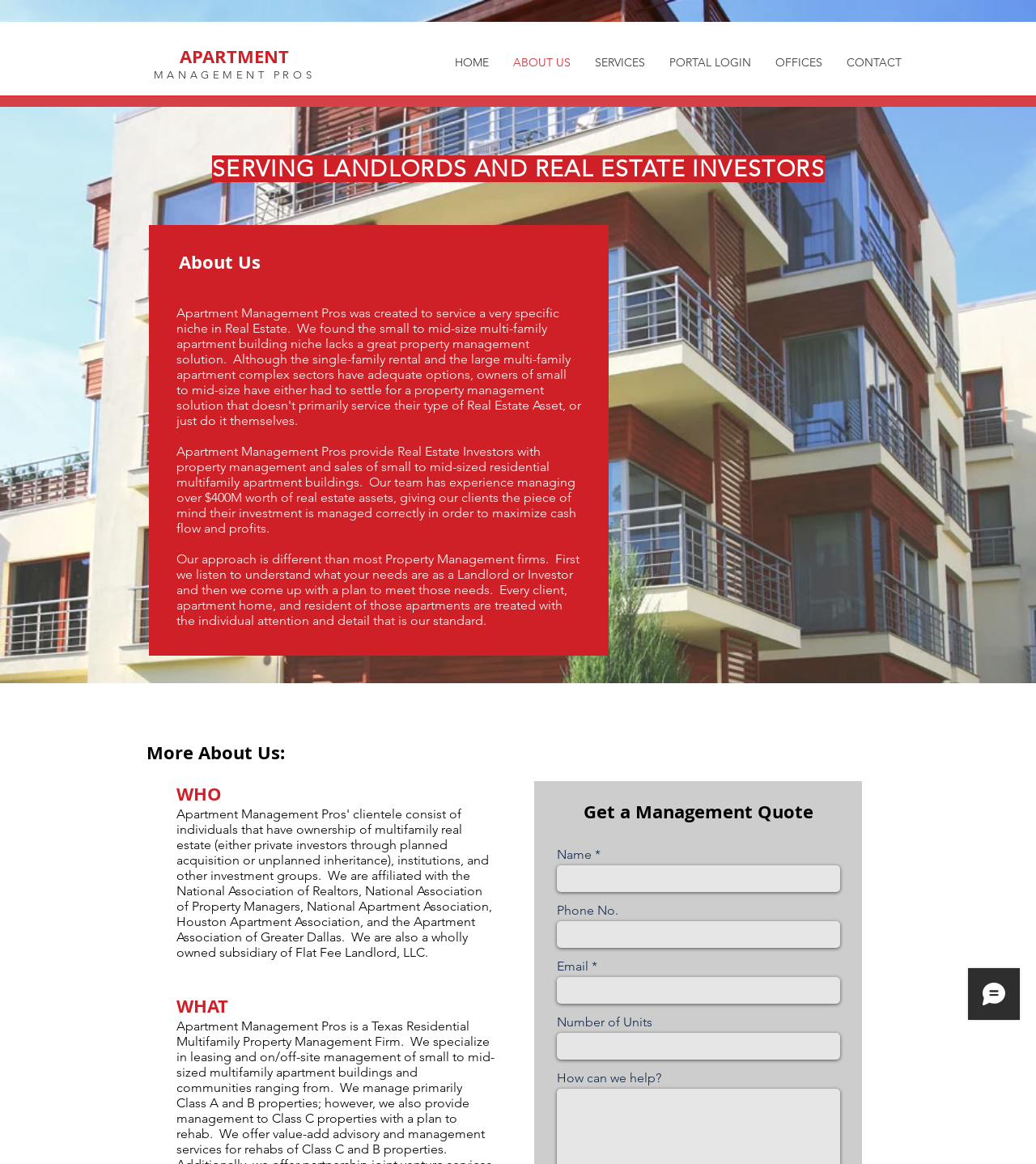Ascertain the bounding box coordinates for the UI element detailed here: "PORTAL LOGIN". The coordinates should be provided as [left, top, right, bottom] with each value being a float between 0 and 1.

[0.634, 0.042, 0.737, 0.065]